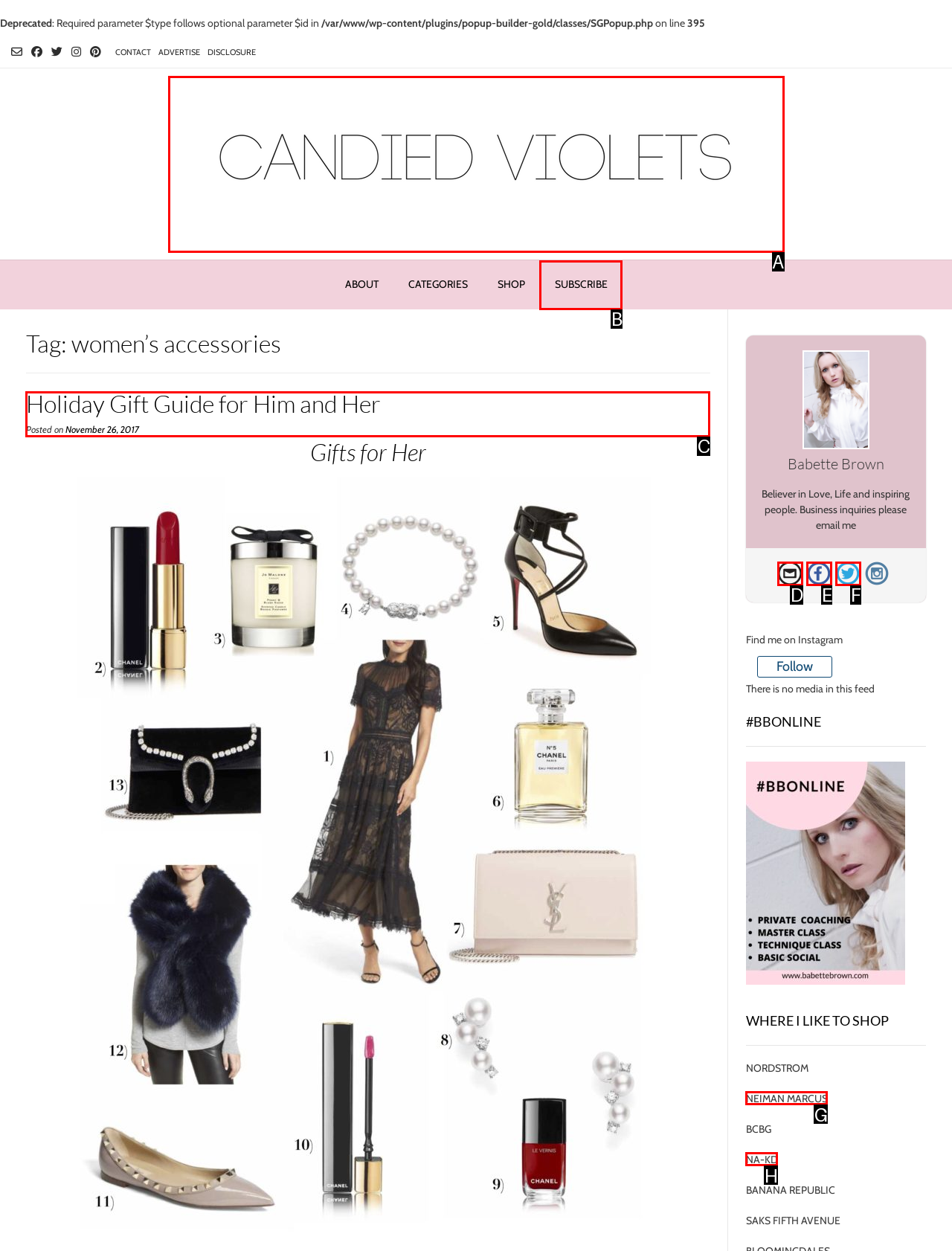Identify the letter of the correct UI element to fulfill the task: Read about Holiday Gift Guide for Him and Her from the given options in the screenshot.

C